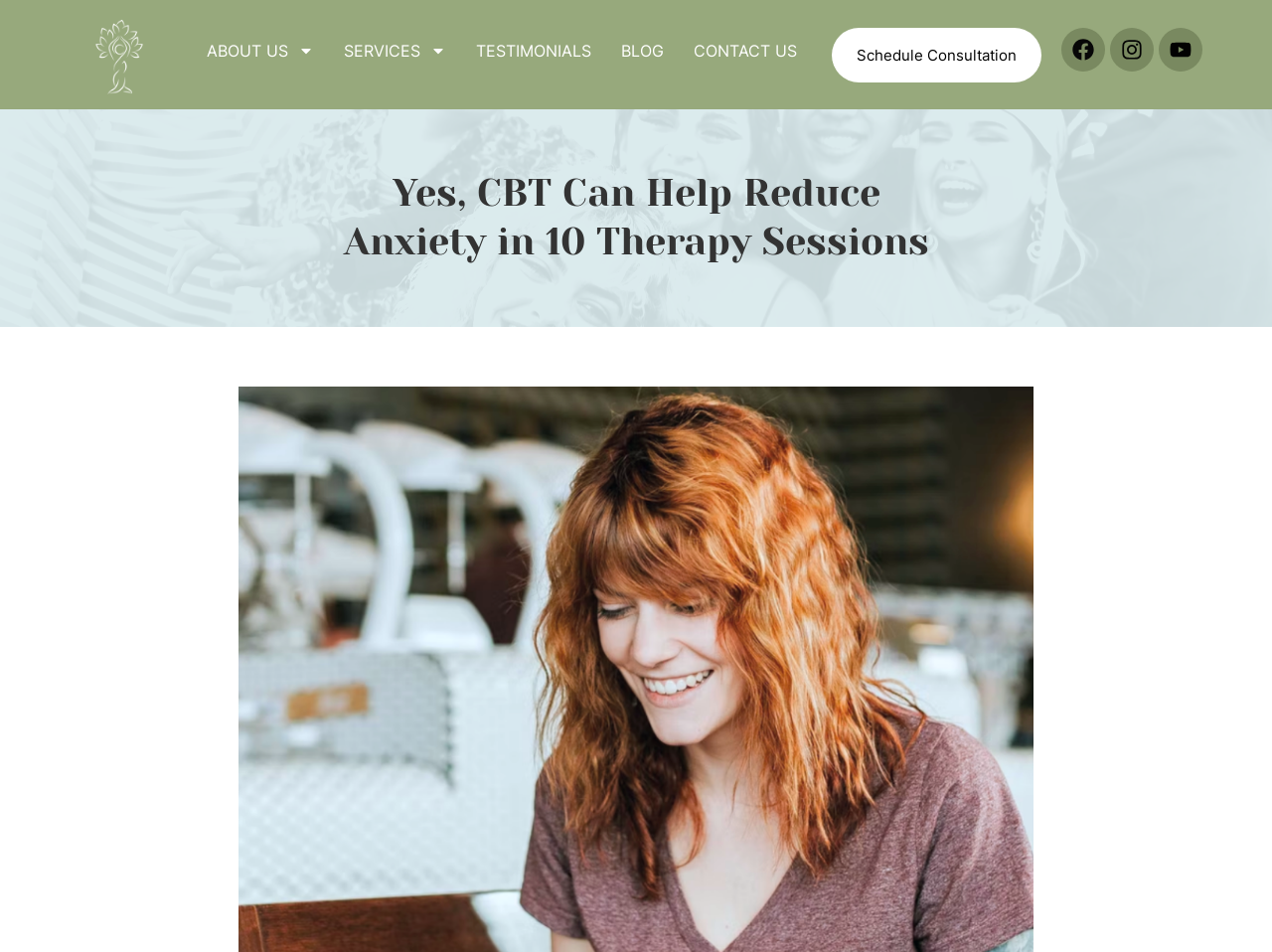Kindly determine the bounding box coordinates for the clickable area to achieve the given instruction: "Click Facebook".

[0.834, 0.029, 0.869, 0.075]